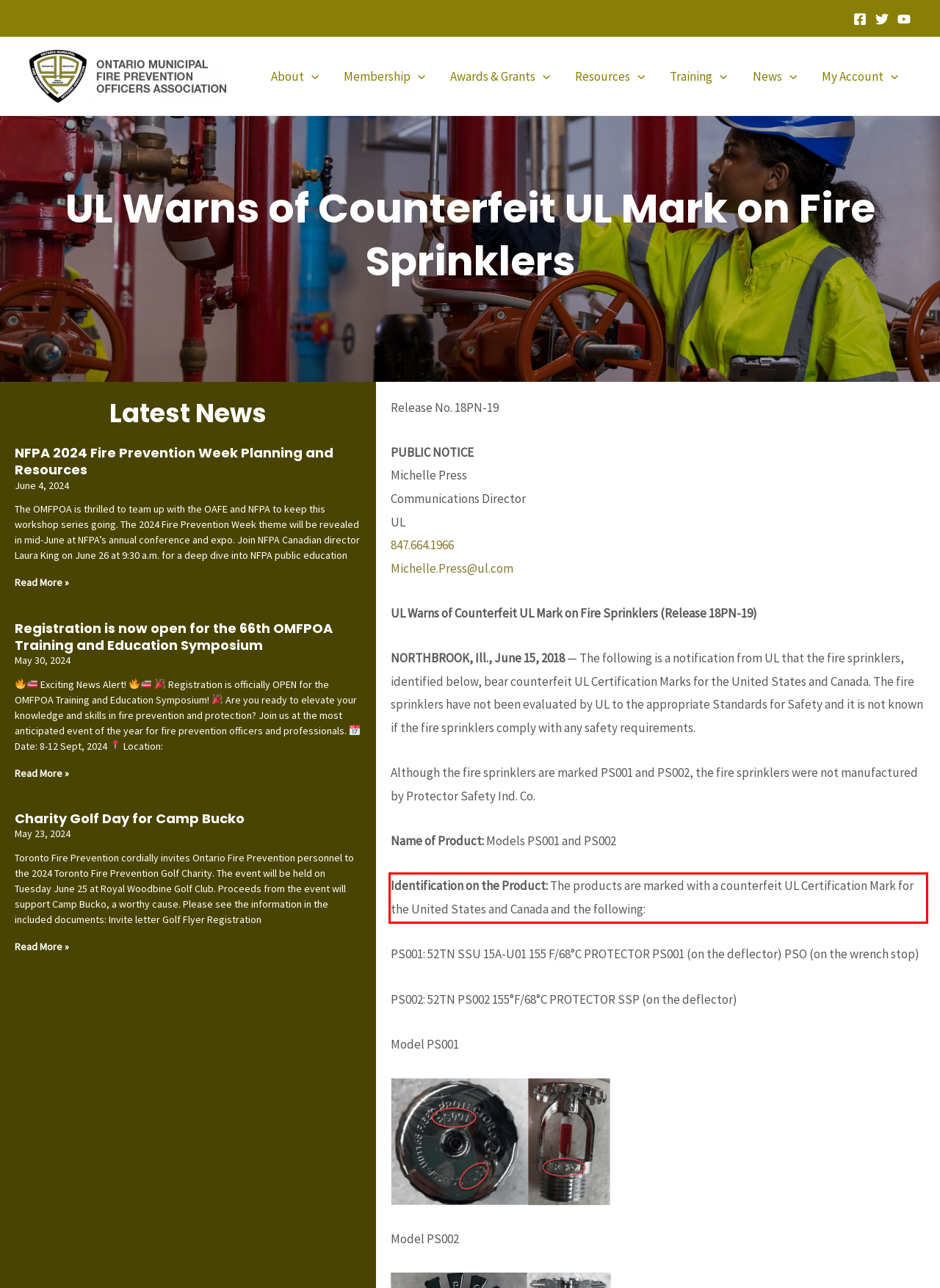Given a webpage screenshot with a red bounding box, perform OCR to read and deliver the text enclosed by the red bounding box.

Identification on the Product: The products are marked with a counterfeit UL Certification Mark for the United States and Canada and the following: